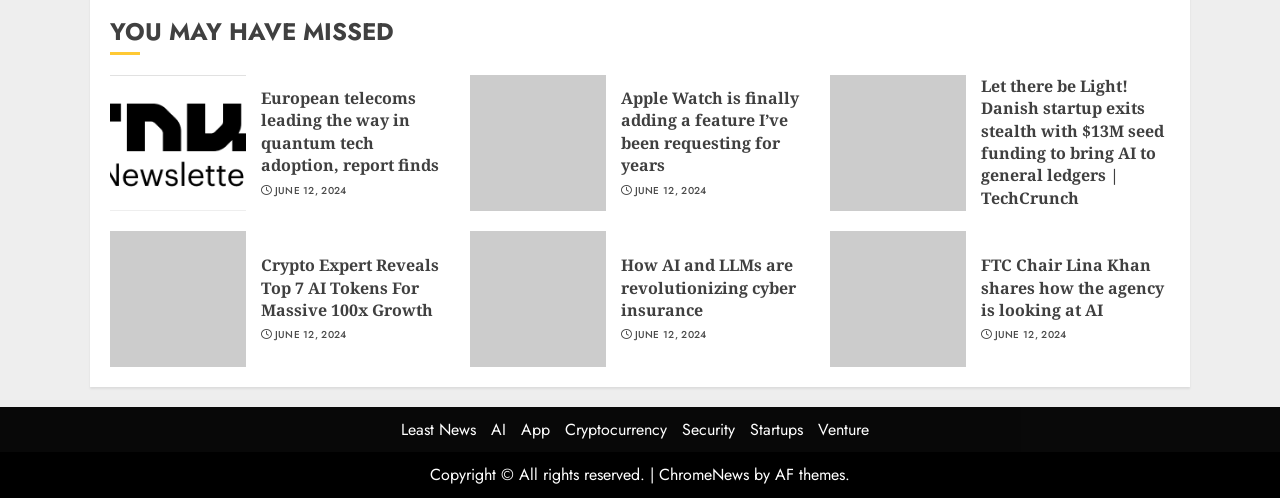Find the bounding box coordinates of the element I should click to carry out the following instruction: "Submit the form".

None